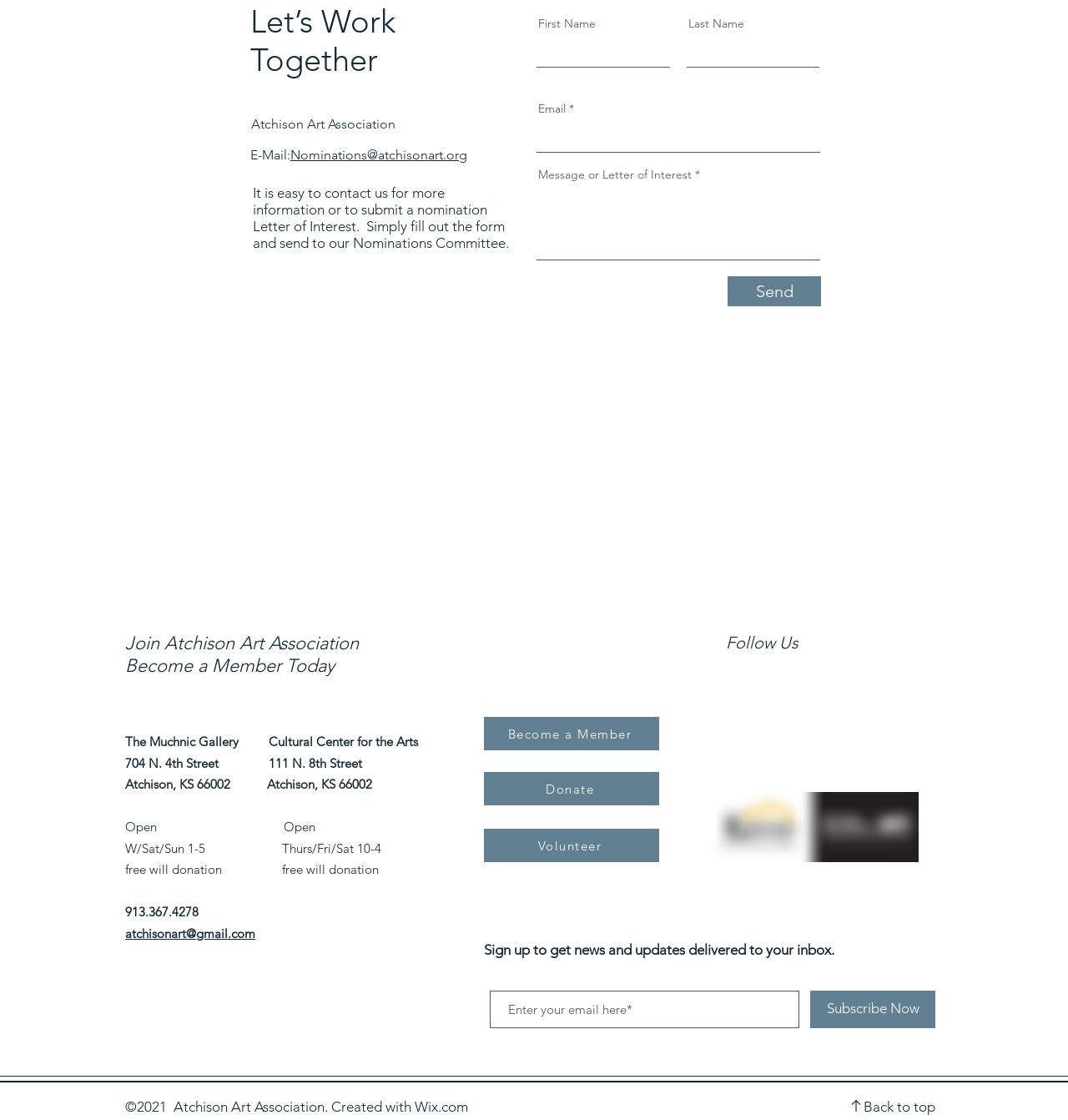Predict the bounding box of the UI element that fits this description: "Volunteer".

[0.453, 0.74, 0.617, 0.77]